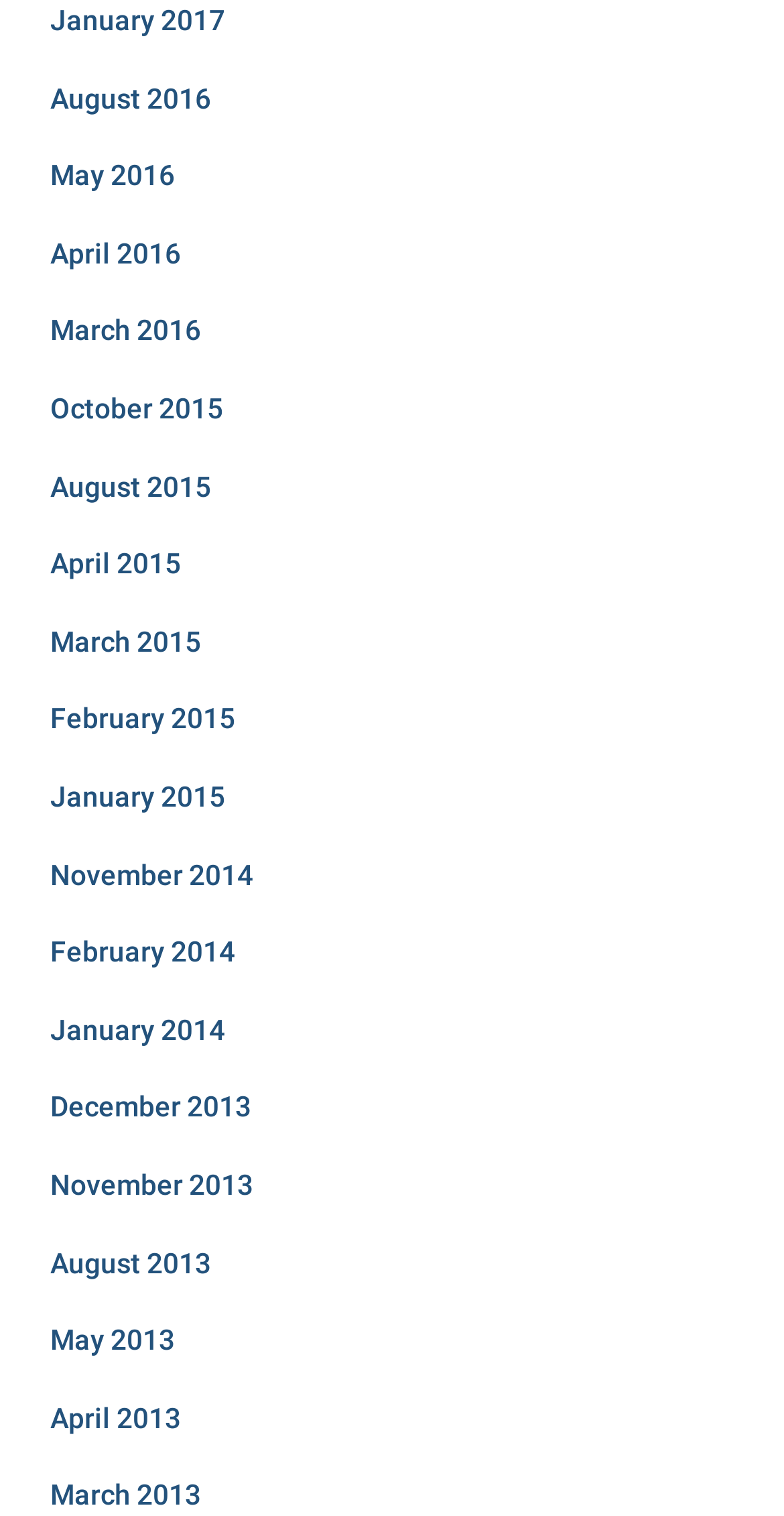Pinpoint the bounding box coordinates of the area that must be clicked to complete this instruction: "view January 2017".

[0.064, 0.003, 0.287, 0.024]